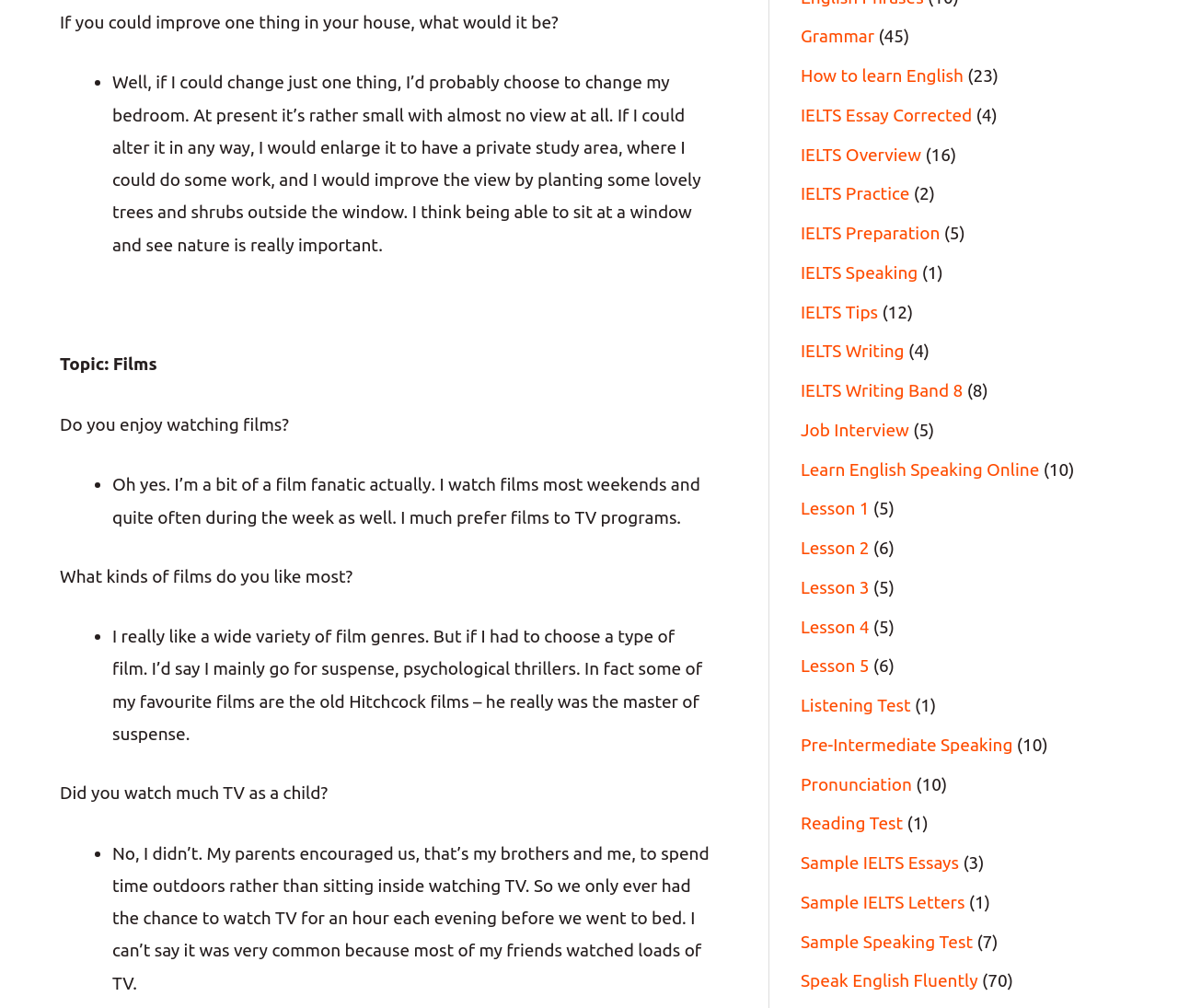Please specify the bounding box coordinates of the element that should be clicked to execute the given instruction: 'Learn 'Speak English Fluently''. Ensure the coordinates are four float numbers between 0 and 1, expressed as [left, top, right, bottom].

[0.68, 0.963, 0.83, 0.983]